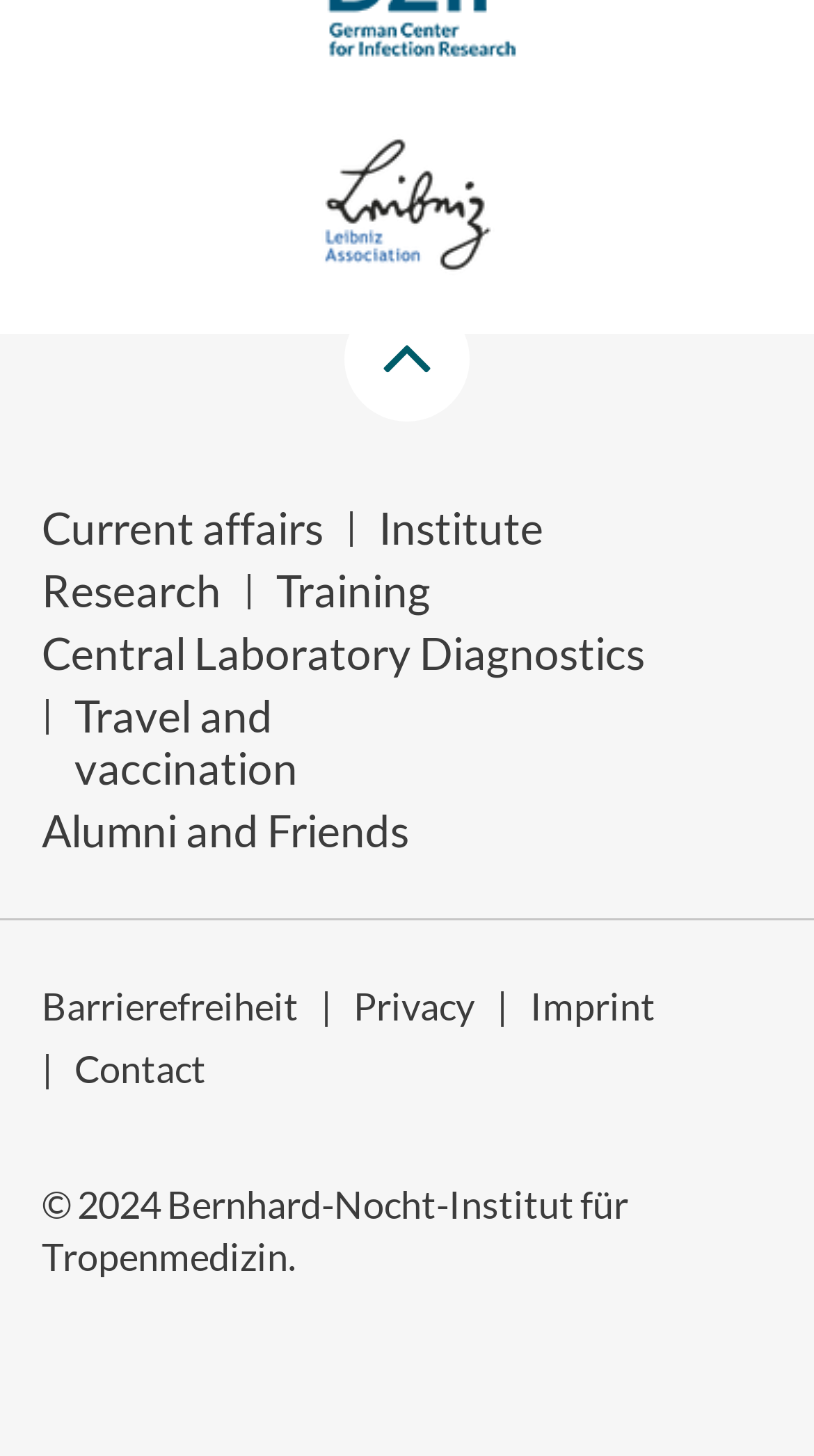Determine the bounding box coordinates of the clickable area required to perform the following instruction: "Click the logo of Leibnitz Association". The coordinates should be represented as four float numbers between 0 and 1: [left, top, right, bottom].

[0.385, 0.088, 0.615, 0.194]